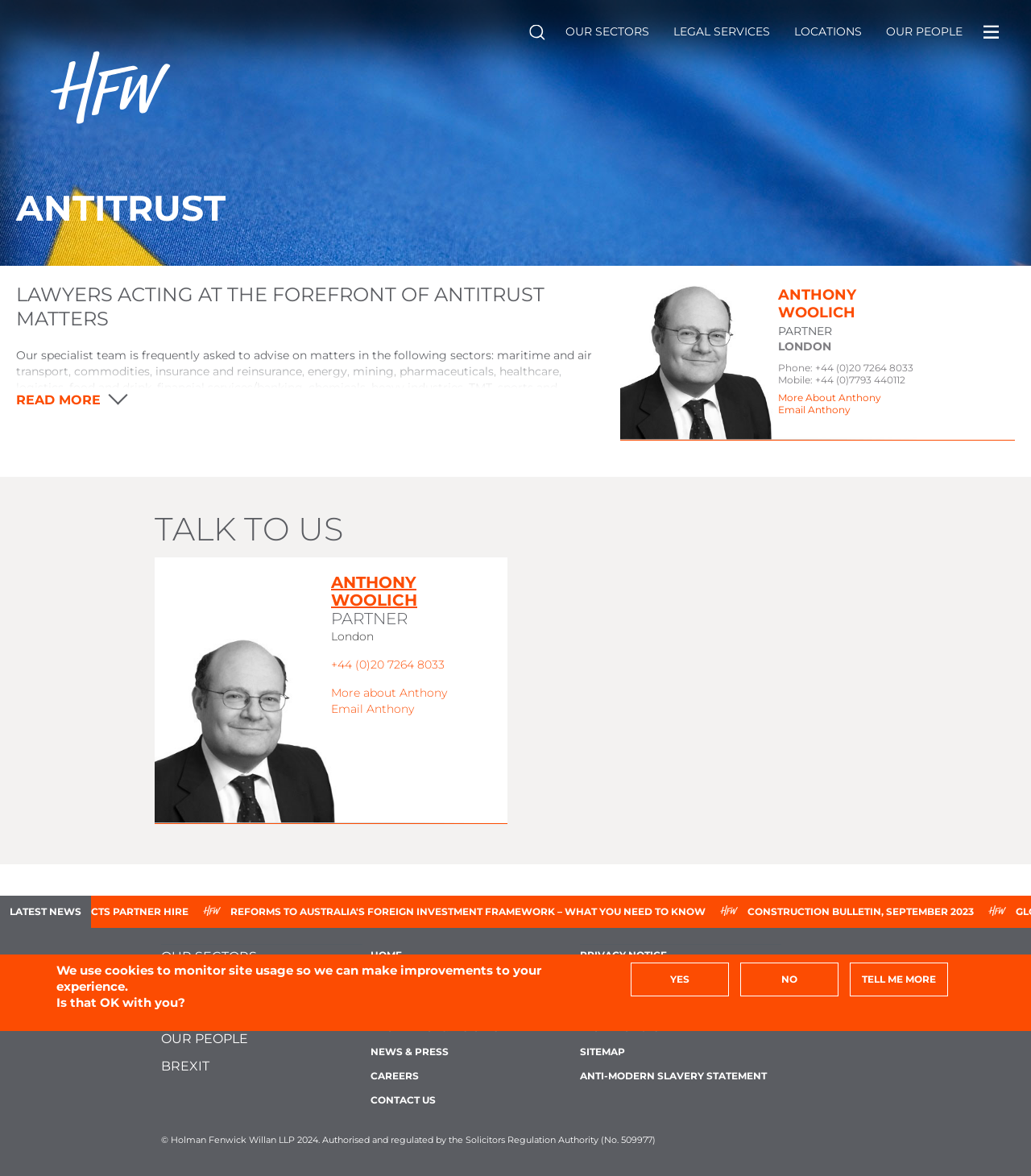Pinpoint the bounding box coordinates of the clickable area necessary to execute the following instruction: "Learn more about the firm's experience in Antitrust". The coordinates should be given as four float numbers between 0 and 1, namely [left, top, right, bottom].

[0.016, 0.614, 0.066, 0.625]